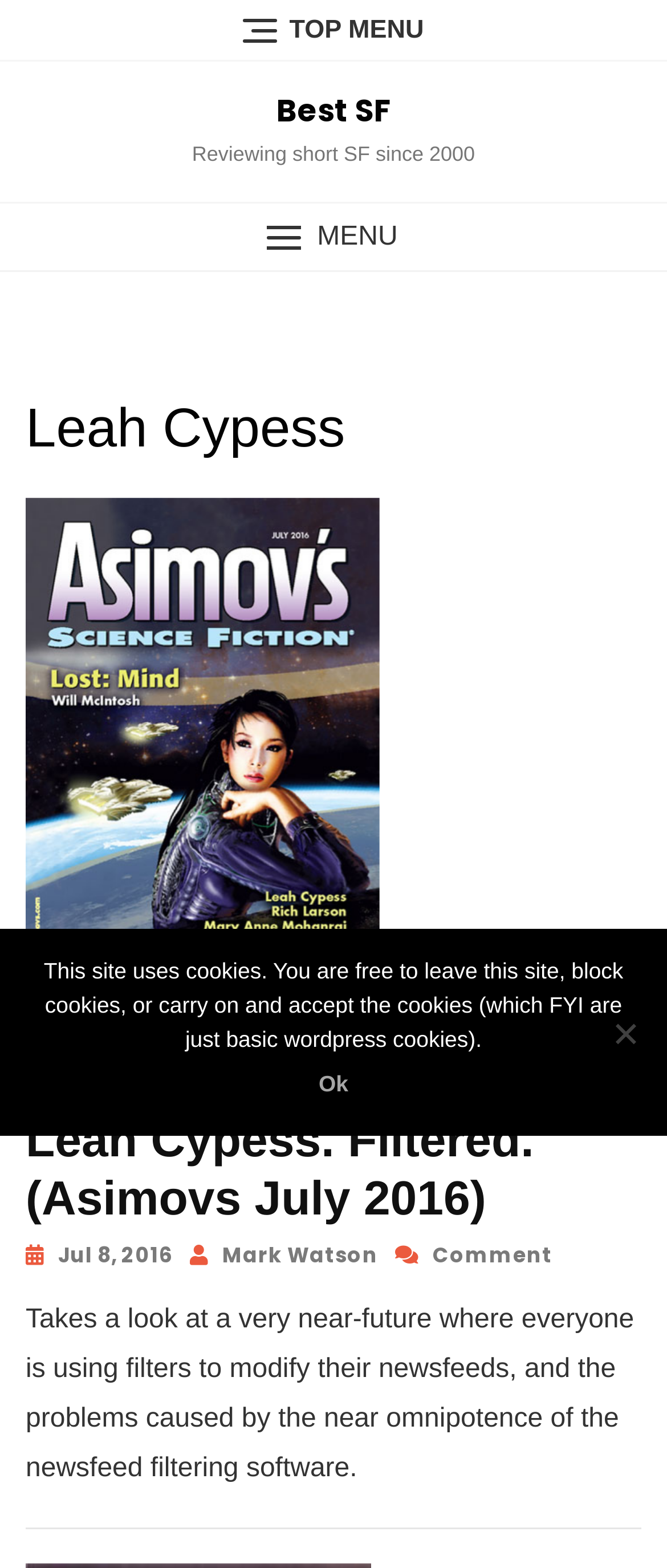Give a full account of the webpage's elements and their arrangement.

The webpage is about Leah Cypess, a science fiction reviewer, with a focus on short SF reviews since 2000. At the top, there is a menu bar with a "TOP MENU" link and a "MENU" button that opens a popup menu. Below the menu bar, the title "Leah Cypess" is prominently displayed, followed by a brief description "Reviewing short SF since 2000".

The main content of the page is an article that takes up most of the screen. It features a figure with a link, likely an image related to the review. The article has a header section with a link to "INDIVIDUAL STORIES" and a heading that reads "Leah Cypess. Filtered. (Asimovs July 2016)". Below the header, there is a link to the same review, followed by a timestamp "Jul 8, 2016" and links to the reviewer "Mark Watson" and a comment section.

The article also includes a summary of the review, which discusses a near-future where people use filters to modify their newsfeeds and the problems that arise from the omnipotence of the newsfeed filtering software.

At the bottom of the page, there is a "Cookie Notice" dialog box that informs users about the site's use of cookies and provides options to accept or decline them.